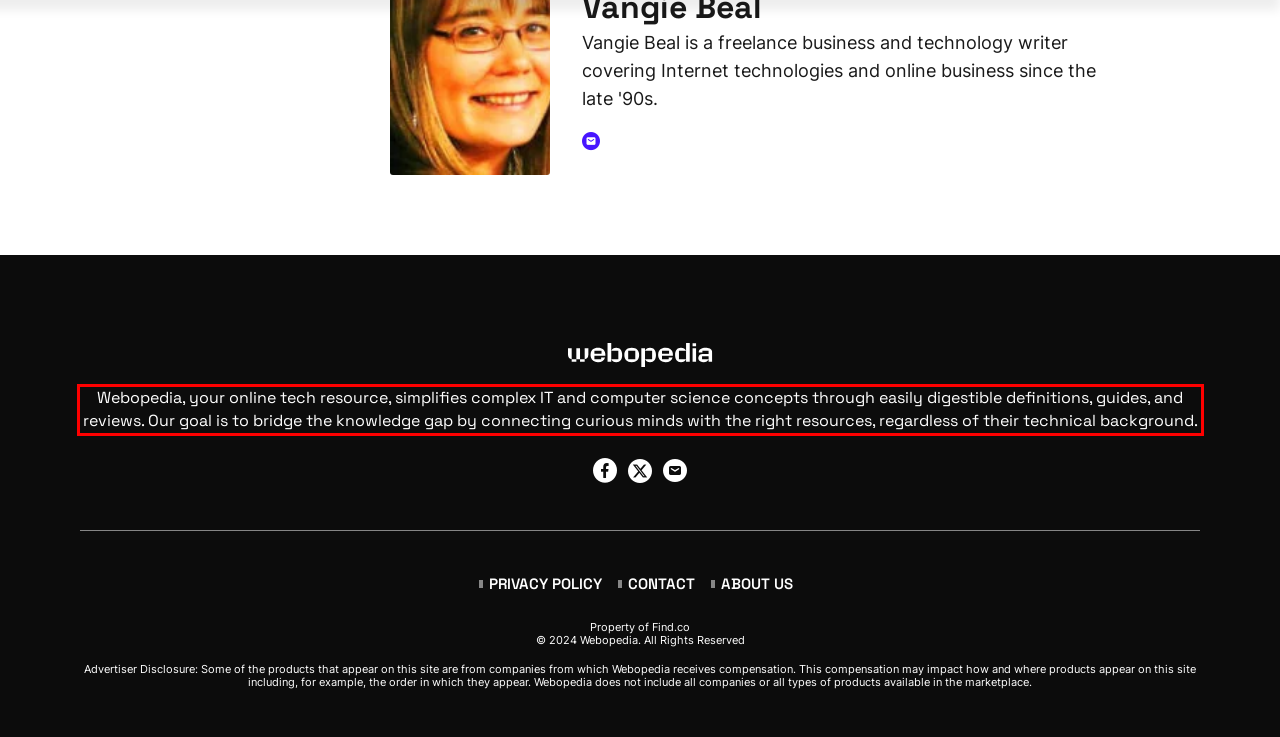Given the screenshot of a webpage, identify the red rectangle bounding box and recognize the text content inside it, generating the extracted text.

Webopedia, your online tech resource, simplifies complex IT and computer science concepts through easily digestible definitions, guides, and reviews. Our goal is to bridge the knowledge gap by connecting curious minds with the right resources, regardless of their technical background.